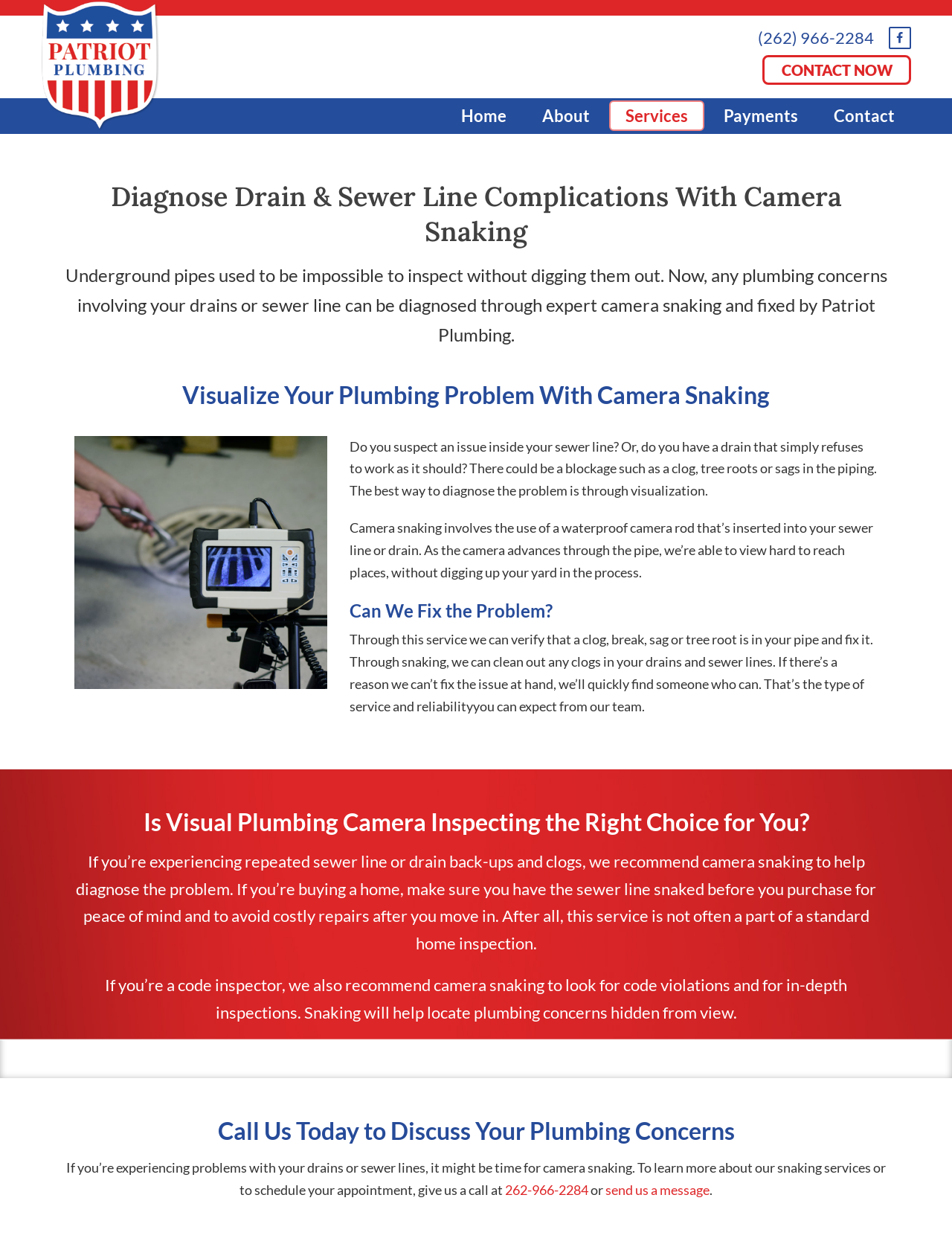Please identify the bounding box coordinates of the area that needs to be clicked to fulfill the following instruction: "Call the phone number (262) 966-2284."

[0.796, 0.022, 0.918, 0.038]